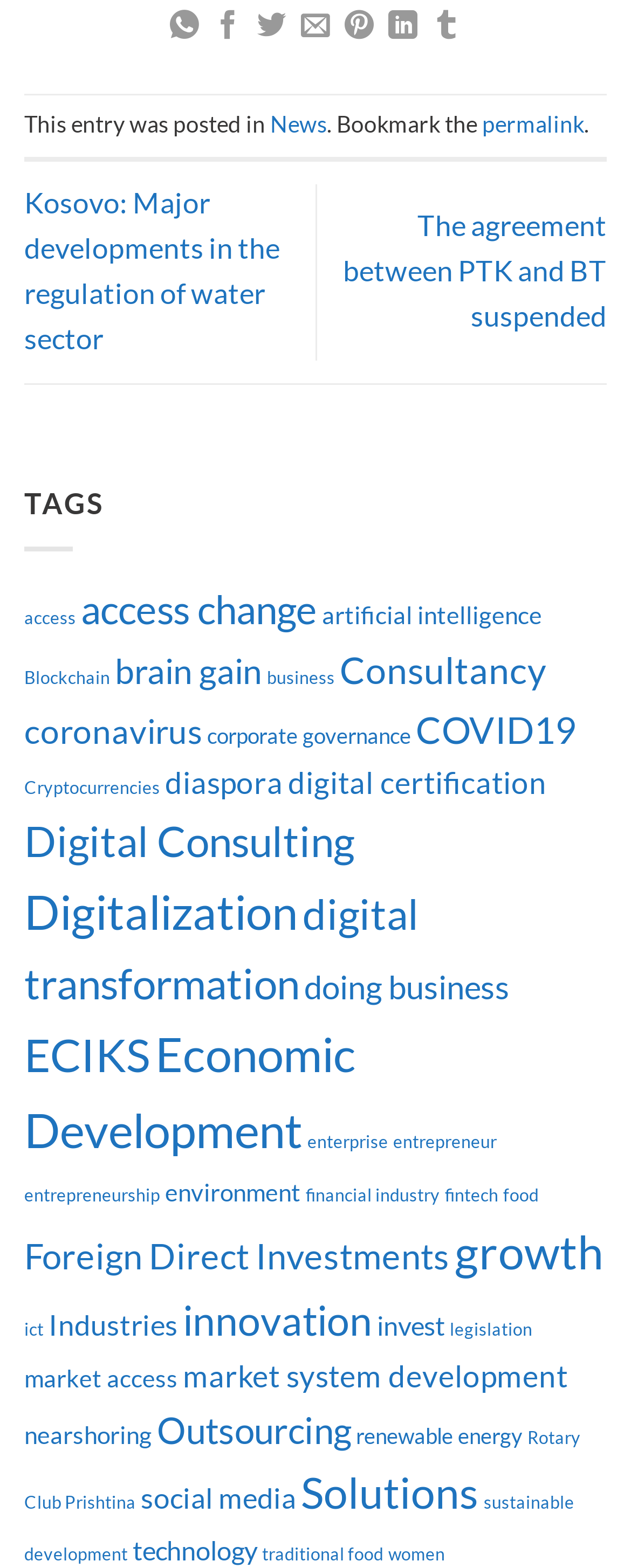What is the topic of the first link in the webpage?
From the image, respond using a single word or phrase.

Kosovo: Major developments in the regulation of water sector